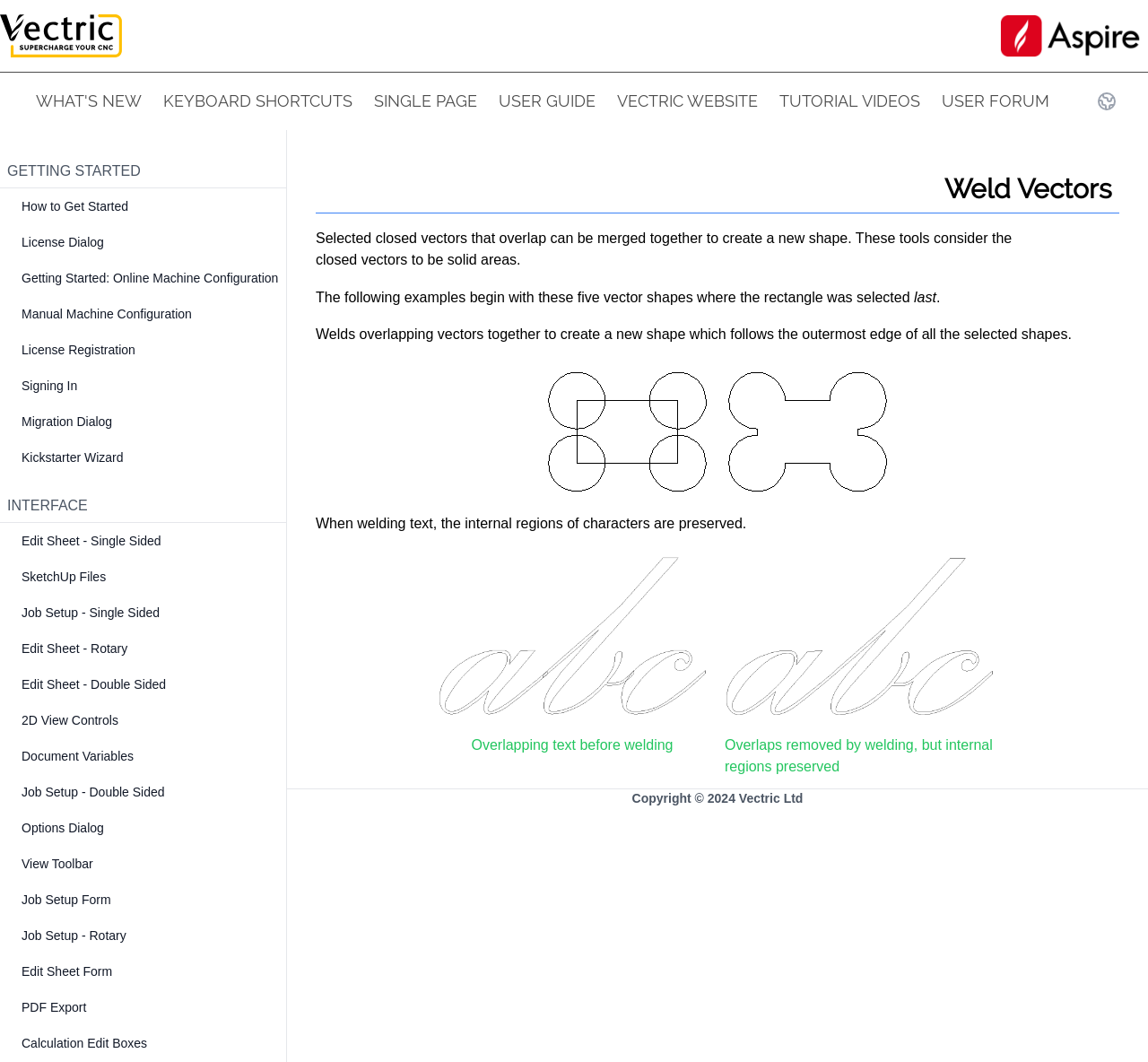Can you specify the bounding box coordinates for the region that should be clicked to fulfill this instruction: "View 'GETTING STARTED' page".

[0.006, 0.154, 0.122, 0.168]